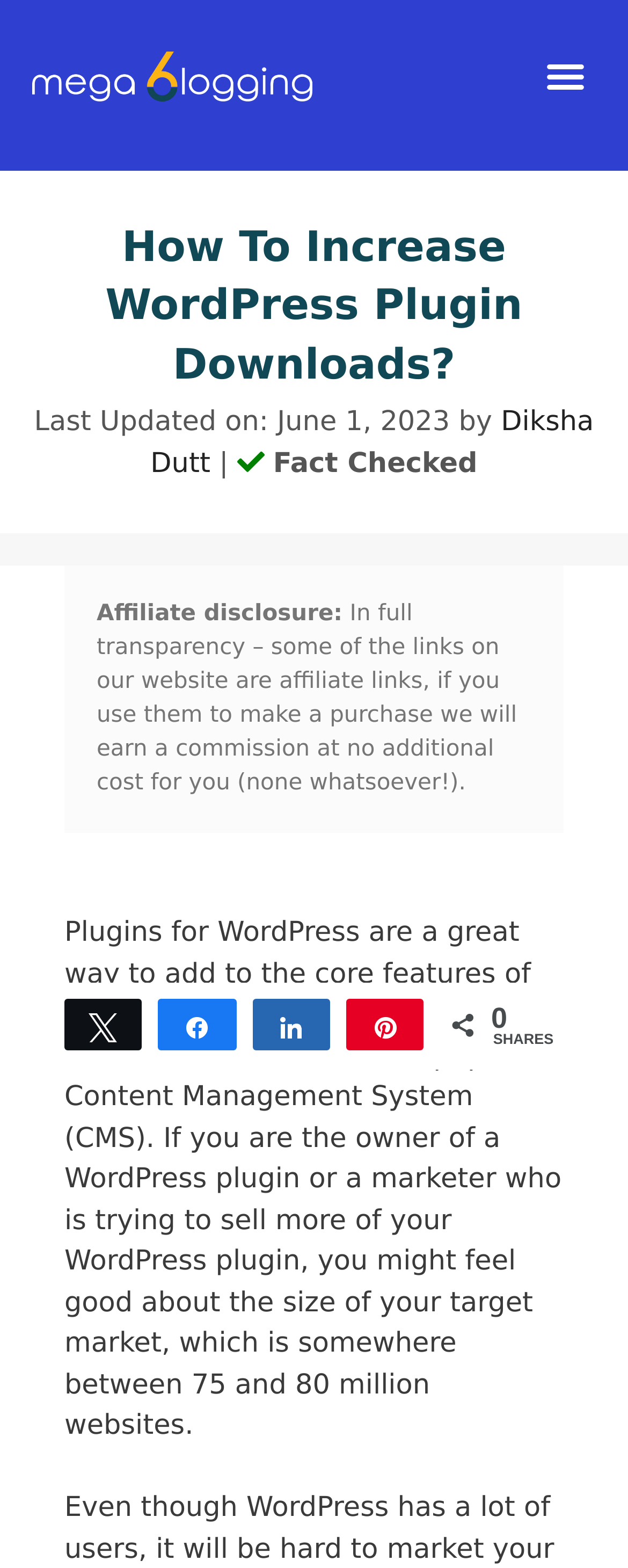Using the format (top-left x, top-left y, bottom-right x, bottom-right y), provide the bounding box coordinates for the described UI element. All values should be floating point numbers between 0 and 1: Diksha Dutt

[0.24, 0.259, 0.946, 0.306]